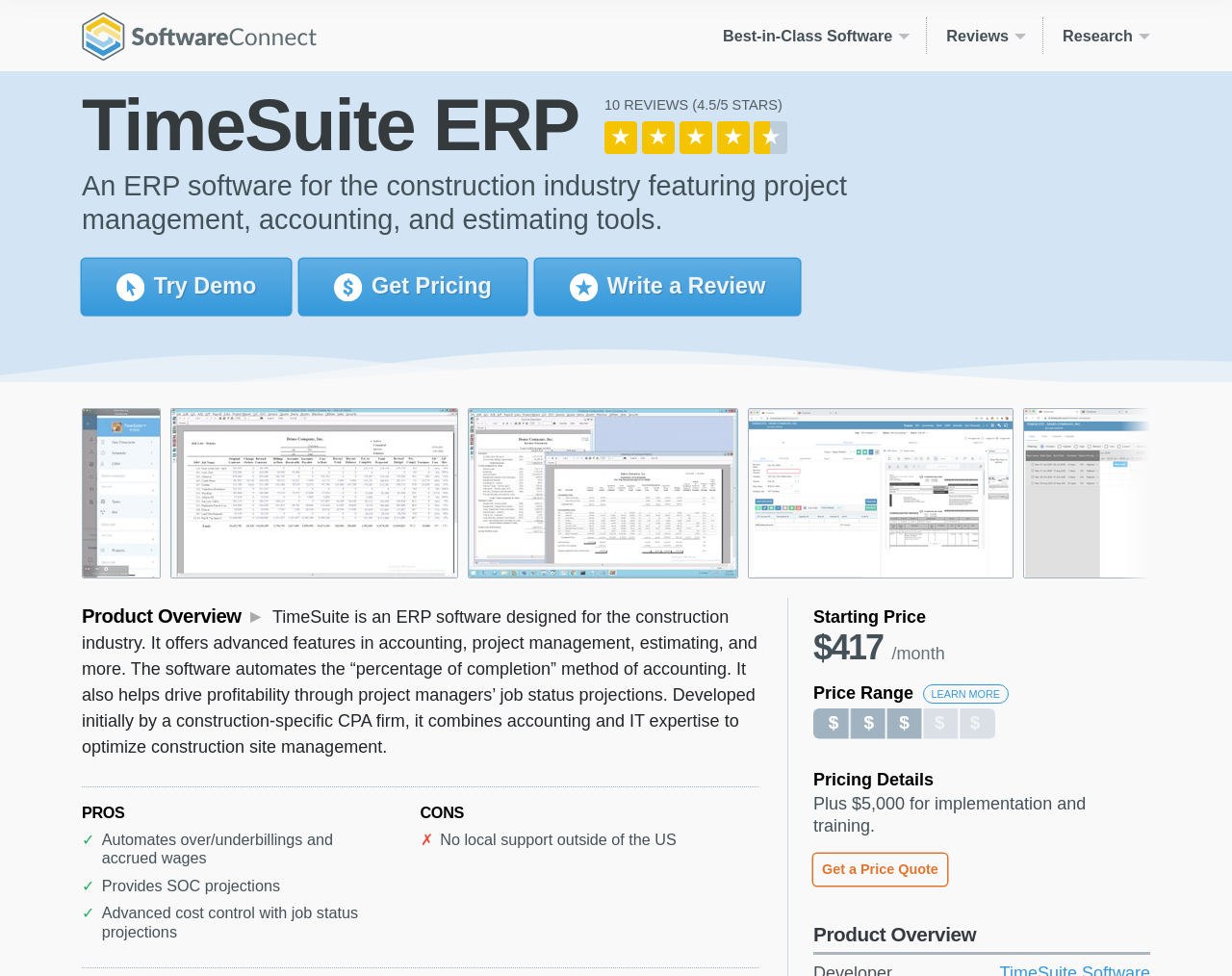Please identify the coordinates of the bounding box for the clickable region that will accomplish this instruction: "Write a review".

[0.434, 0.266, 0.649, 0.322]